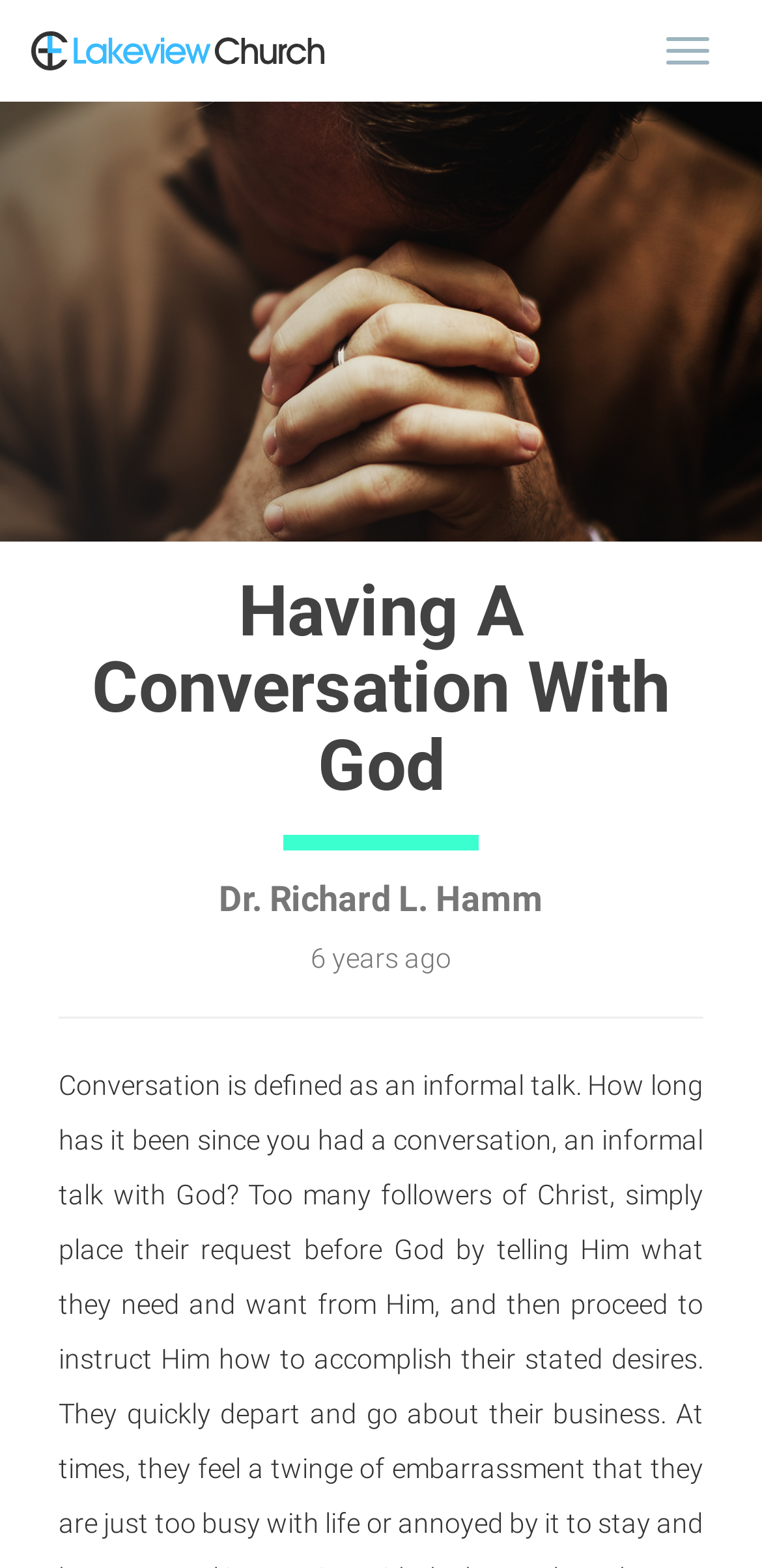Based on the element description, predict the bounding box coordinates (top-left x, top-left y, bottom-right x, bottom-right y) for the UI element in the screenshot: name="ya_total"

None